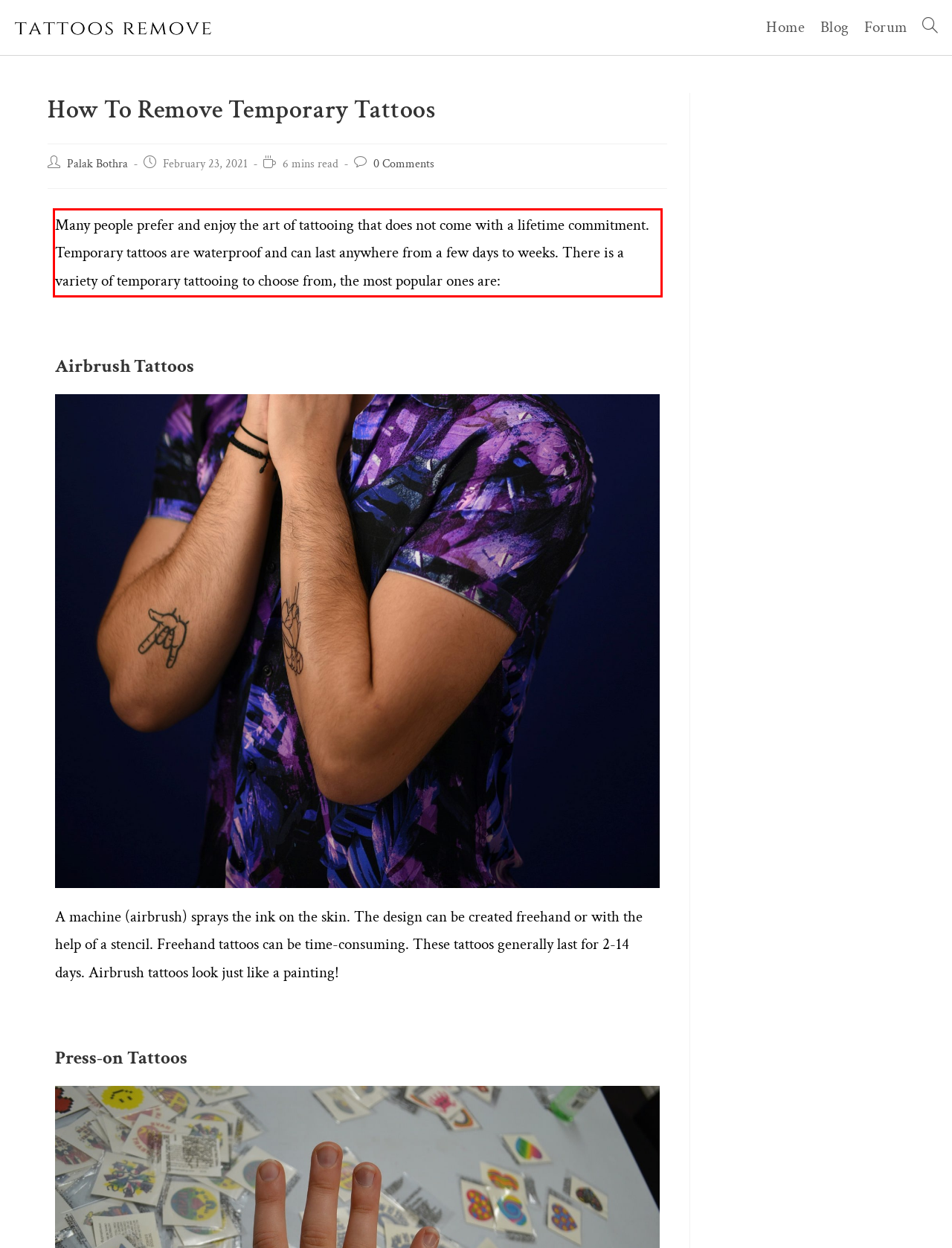Using the provided webpage screenshot, identify and read the text within the red rectangle bounding box.

Many people prefer and enjoy the art of tattooing that does not come with a lifetime commitment. Temporary tattoos are waterproof and can last anywhere from a few days to weeks. There is a variety of temporary tattooing to choose from, the most popular ones are: